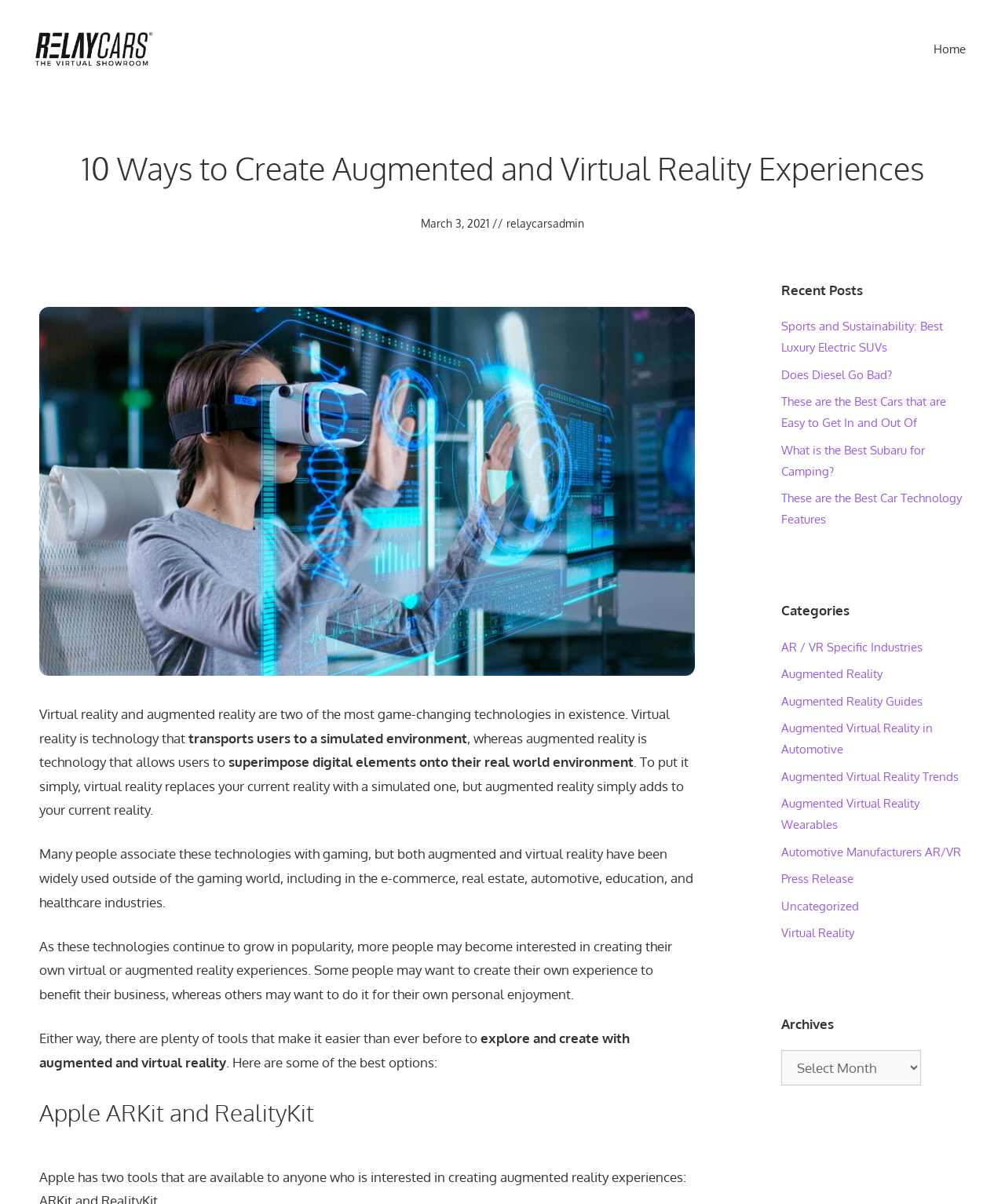Can you specify the bounding box coordinates of the area that needs to be clicked to fulfill the following instruction: "Select the 'Archives' combobox"?

[0.777, 0.872, 0.916, 0.902]